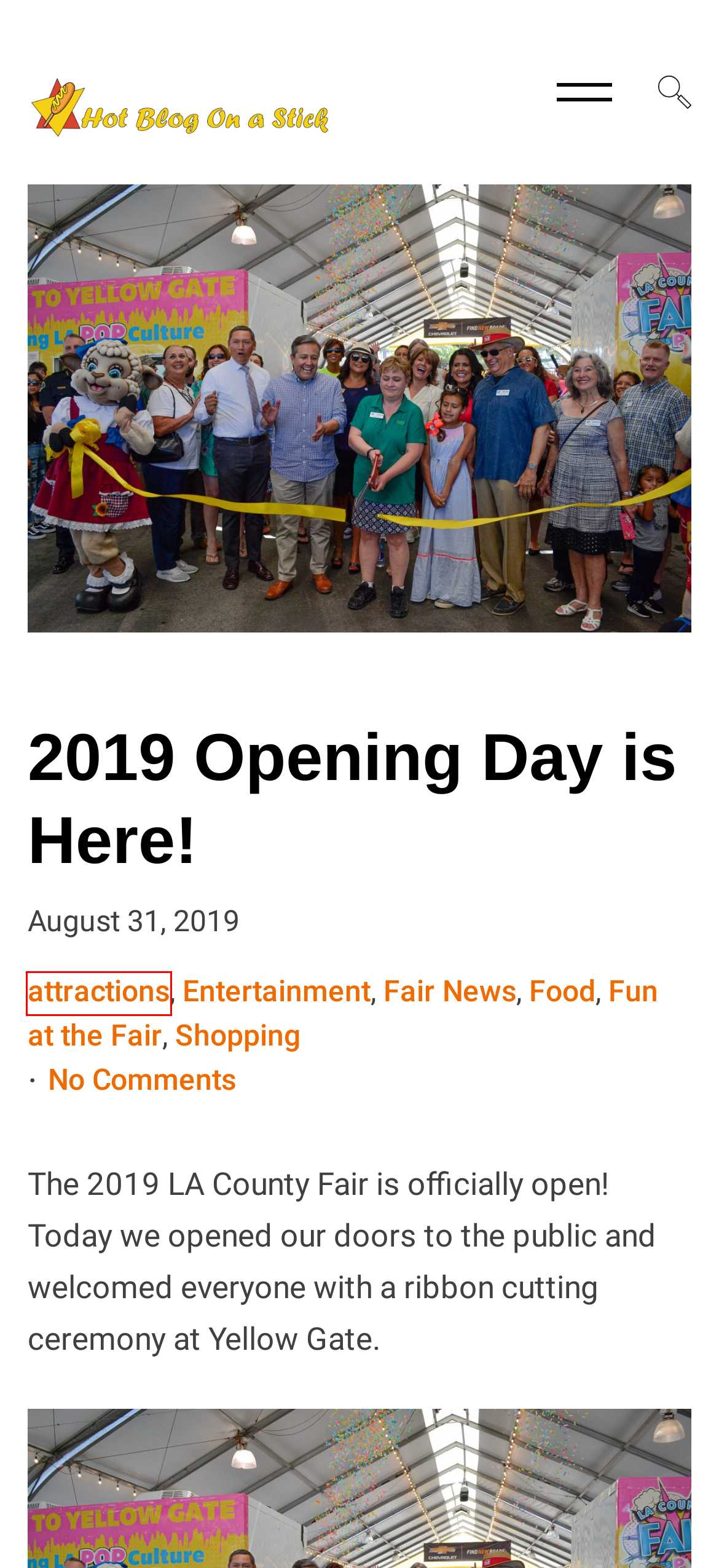Examine the screenshot of the webpage, which has a red bounding box around a UI element. Select the webpage description that best fits the new webpage after the element inside the red bounding box is clicked. Here are the choices:
A. Shopping – Hot Blog On A Stick
B. Food – Hot Blog On A Stick
C. Concerts – Hot Blog On A Stick
D. Hot Blog On A Stick – A County Fair Goes POP!
E. Fun at the Fair – Hot Blog On A Stick
F. Entertainment – Hot Blog On A Stick
G. Fair News – Hot Blog On A Stick
H. attractions – Hot Blog On A Stick

H